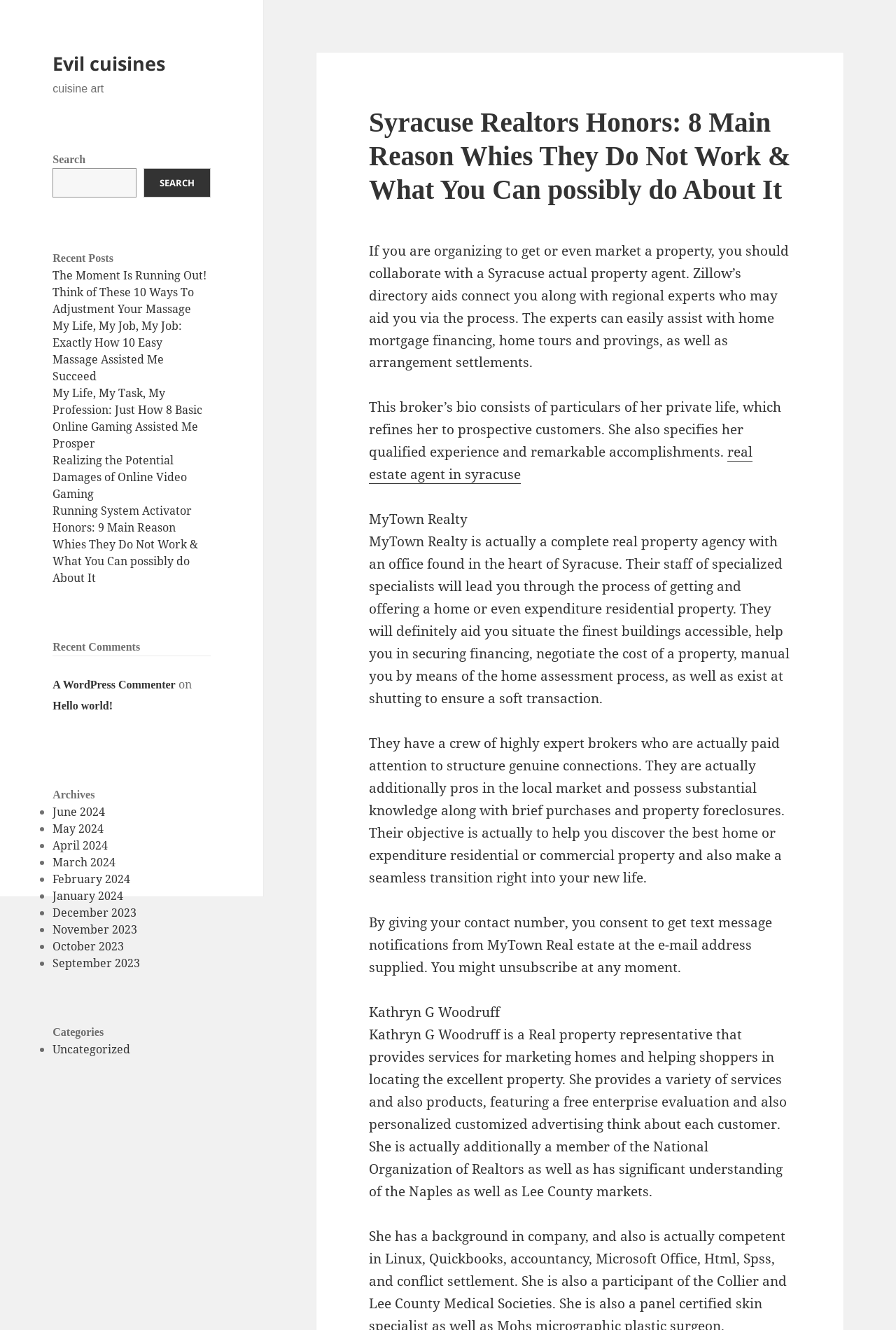Explain the webpage in detail, including its primary components.

The webpage is about Syracuse Realtors Honors, with a focus on real estate agents and their services. At the top, there is a link to "Evil cuisines" and a static text "cuisine art". Below that, there is a search bar with a button and a text input field. 

To the right of the search bar, there is a section titled "Recent Posts" with five links to different articles, including "The Moment Is Running Out! Think of These 10 Ways To Adjustment Your Massage" and "Running System Activator Honors: 9 Main Reason Whies They Do Not Work & What You Can possibly do About It". 

Below the "Recent Posts" section, there is a section titled "Recent Comments" with a link to a comment by "A WordPress Commenter" on the post "Hello world!". 

Further down, there is a section titled "Archives" with a list of 12 links to different months, from June 2024 to September 2023. 

To the right of the "Archives" section, there is a section titled "Categories" with a single link to "Uncategorized". 

The main content of the webpage is about Syracuse Realtors Honors, with a heading that matches the title of the webpage. There is a paragraph of text that explains the importance of working with a Syracuse real estate agent when buying or selling a property. 

Below that, there is a section about a real estate agent, including her bio, which mentions her personal life, professional experience, and achievements. There is also a link to "real estate agent in syracuse" and a mention of MyTown Realty, a full-service real estate agency with an office in Syracuse. 

The webpage also describes the services offered by MyTown Realty, including helping clients find the best buildings, securing financing, negotiating prices, and guiding them through the home inspection process. The agency has a team of highly experienced brokers who are focused on building genuine relationships with their clients.